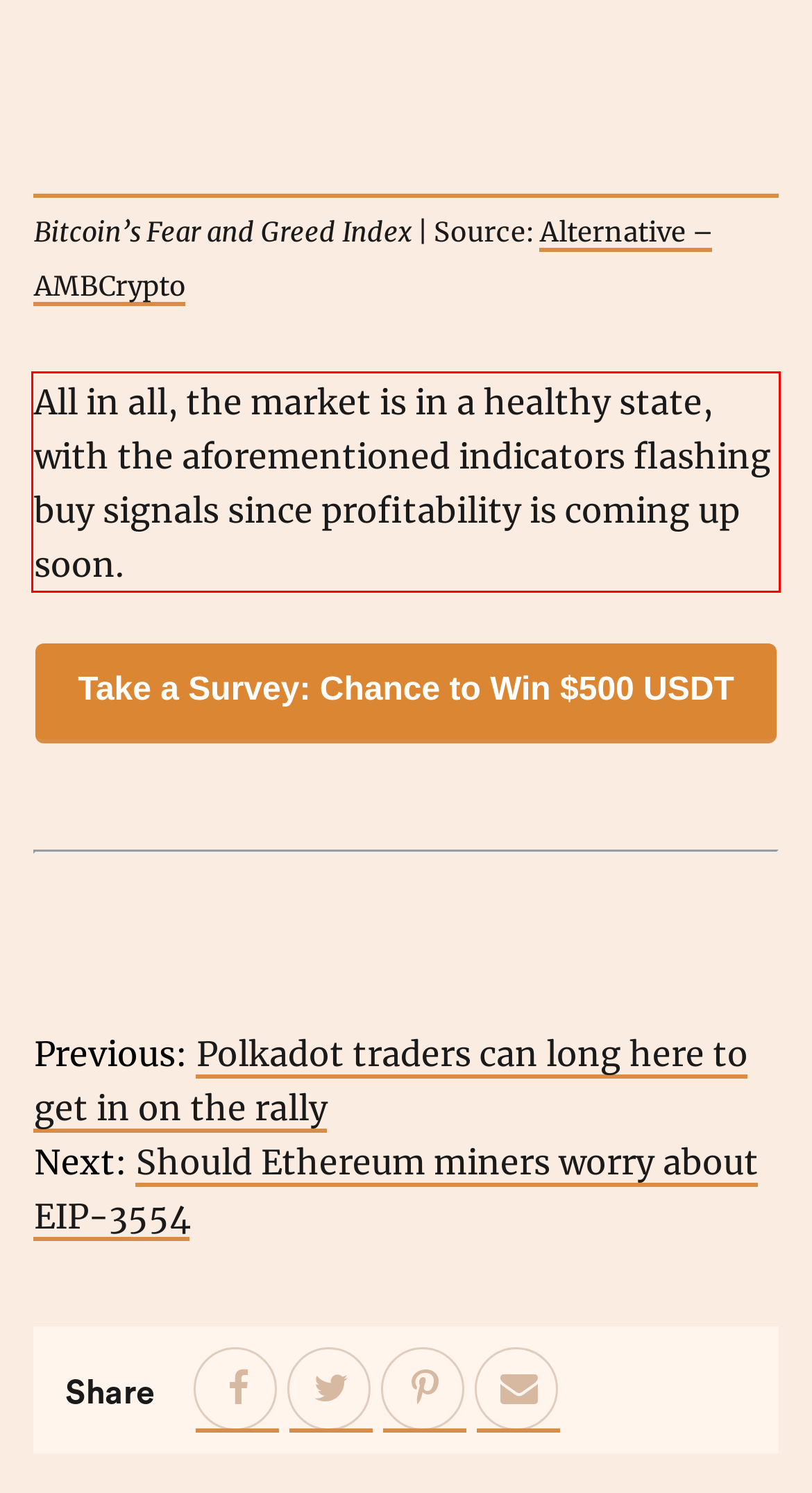Using the provided screenshot of a webpage, recognize and generate the text found within the red rectangle bounding box.

All in all, the market is in a healthy state, with the aforementioned indicators flashing buy signals since profitability is coming up soon.